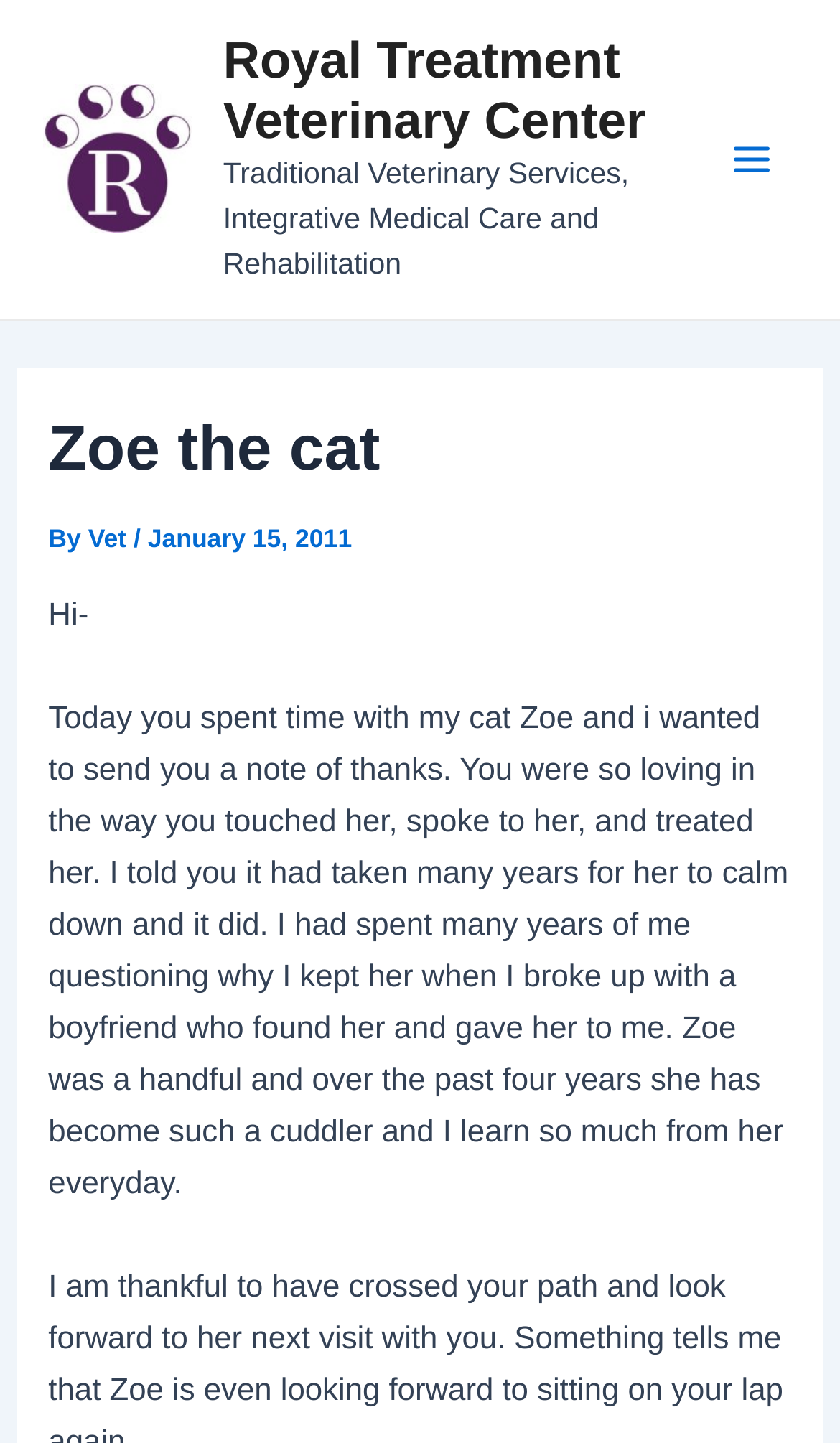Who is the author of the article?
Analyze the image and provide a thorough answer to the question.

The author of the article is not explicitly mentioned, but it appears to be a personal note from a pet owner to a veterinarian, as it mentions 'I wanted to send you a note of thanks'.